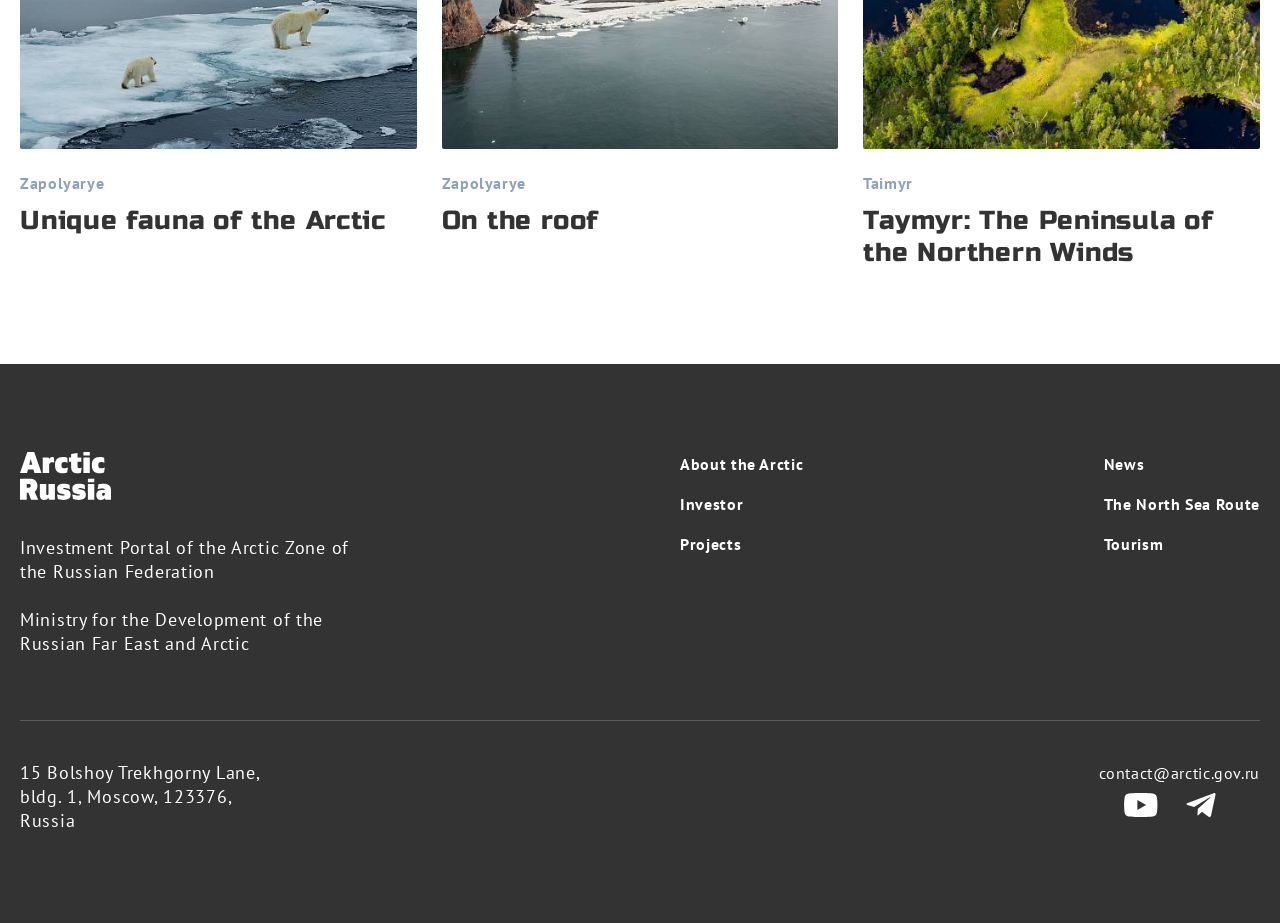Please determine the bounding box coordinates of the element to click on in order to accomplish the following task: "Contact via email". Ensure the coordinates are four float numbers ranging from 0 to 1, i.e., [left, top, right, bottom].

[0.858, 0.824, 0.984, 0.85]